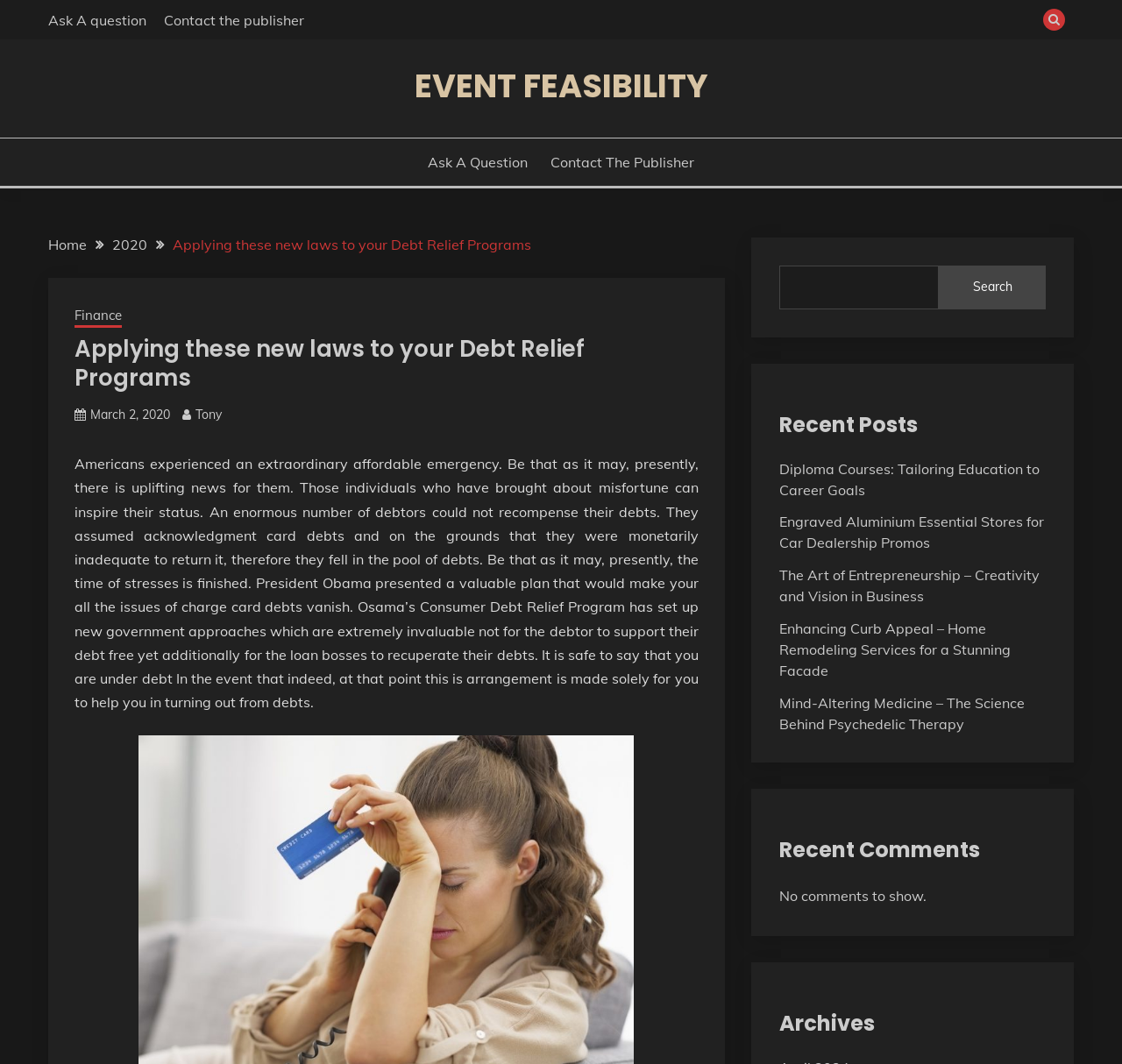Determine the main heading text of the webpage.

Applying these new laws to your Debt Relief Programs